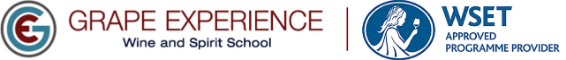Please give a succinct answer to the question in one word or phrase:
What is the figure holding in the WSET logo?

A wine glass